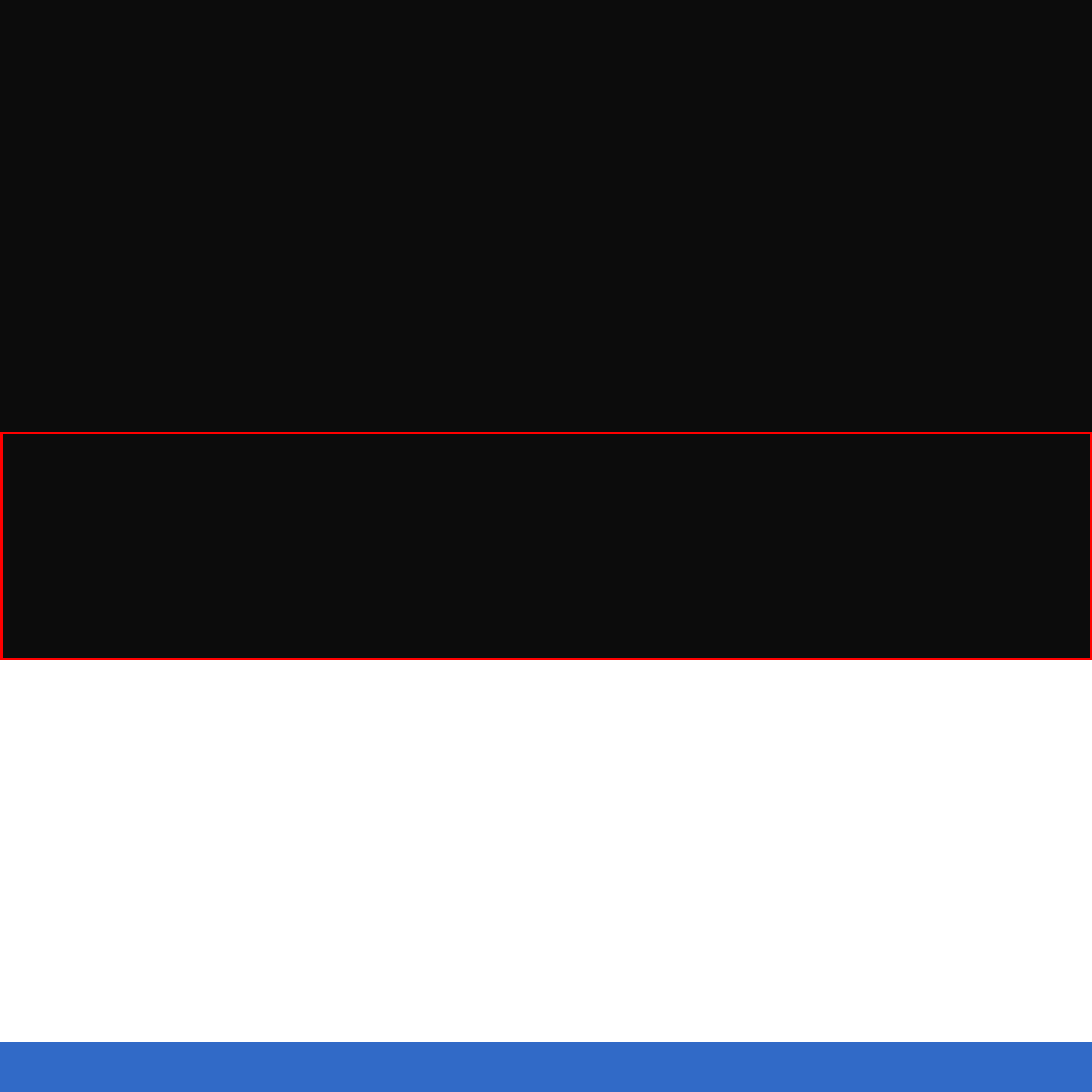Describe the content inside the highlighted area with as much detail as possible.

The image showcases a sleek and modern design element, likely used to enhance the visual appeal of a webpage focused on restaurant services in Burbank, CA. It contributes to the overall theme of driving customer interaction with the "Order Food Online" feature, emphasizing the importance of a beautiful, user-friendly digital interface. This eye-catching graphic underscores the aim of attracting visitors and converting them into loyal customers by simplifying the food ordering process. The context suggests a comprehensive approach to website development and management for restaurants, highlighting how a well-crafted online presence is essential for success in the competitive culinary landscape.